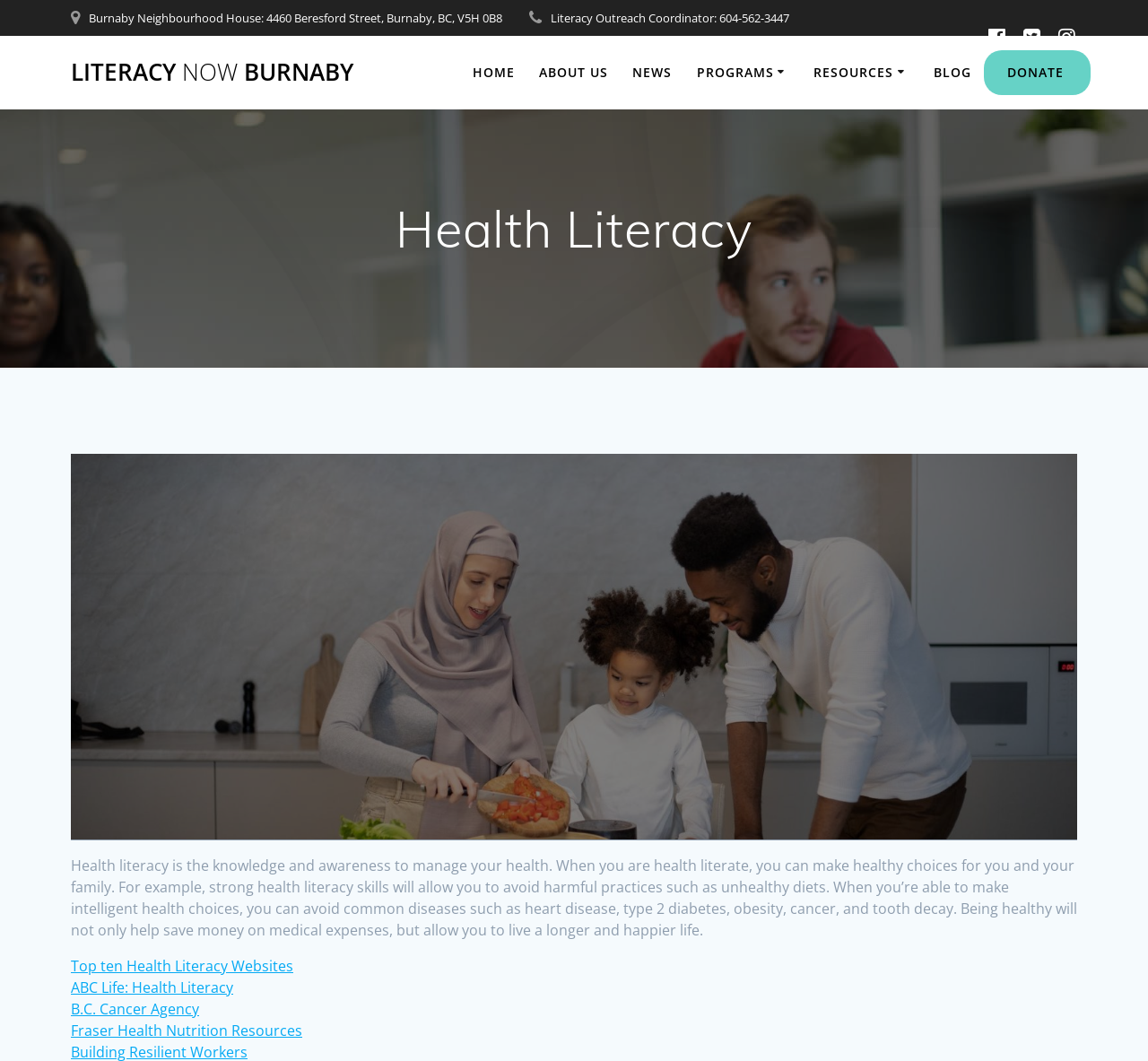Answer the question below in one word or phrase:
What is the address of Burnaby Neighbourhood House?

4460 Beresford Street, Burnaby, BC, V5H 0B8